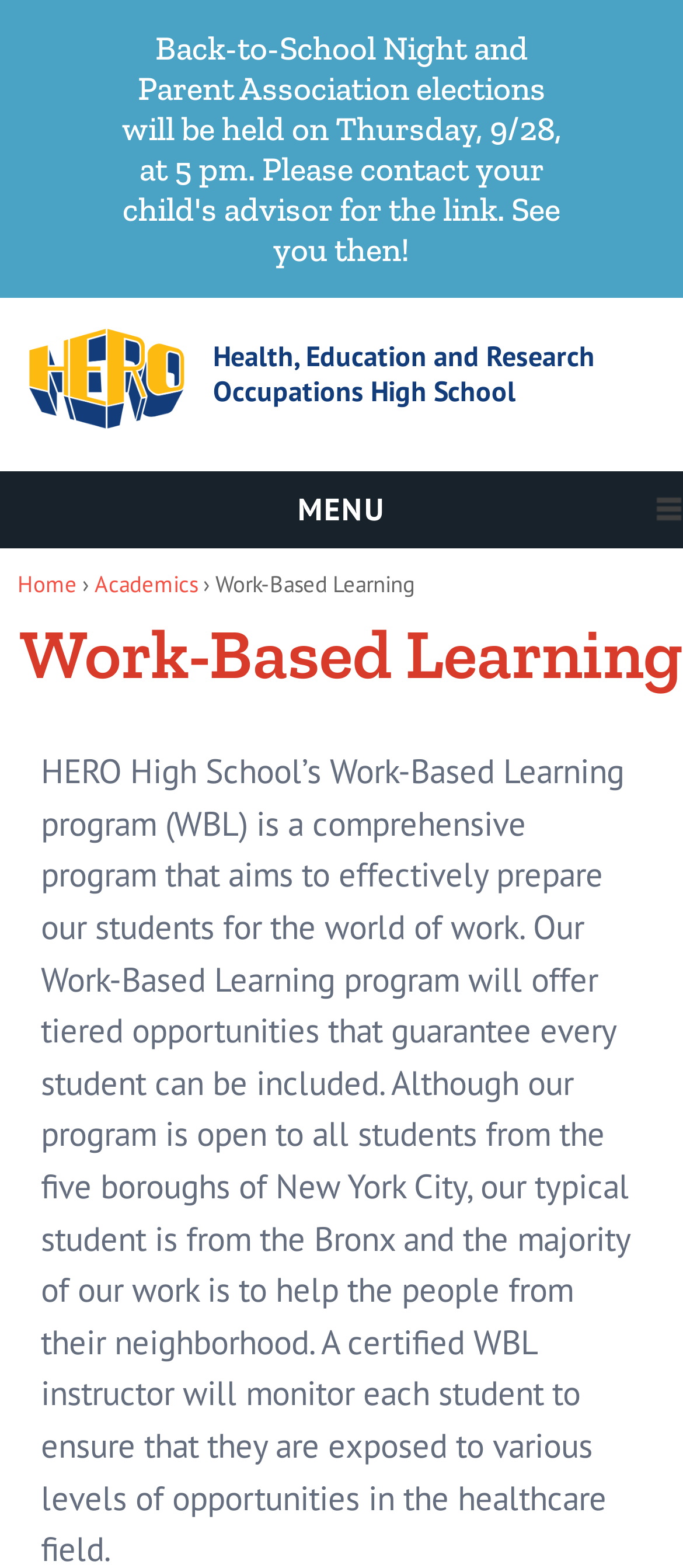Give the bounding box coordinates for this UI element: "Home". The coordinates should be four float numbers between 0 and 1, arranged as [left, top, right, bottom].

[0.026, 0.363, 0.113, 0.382]